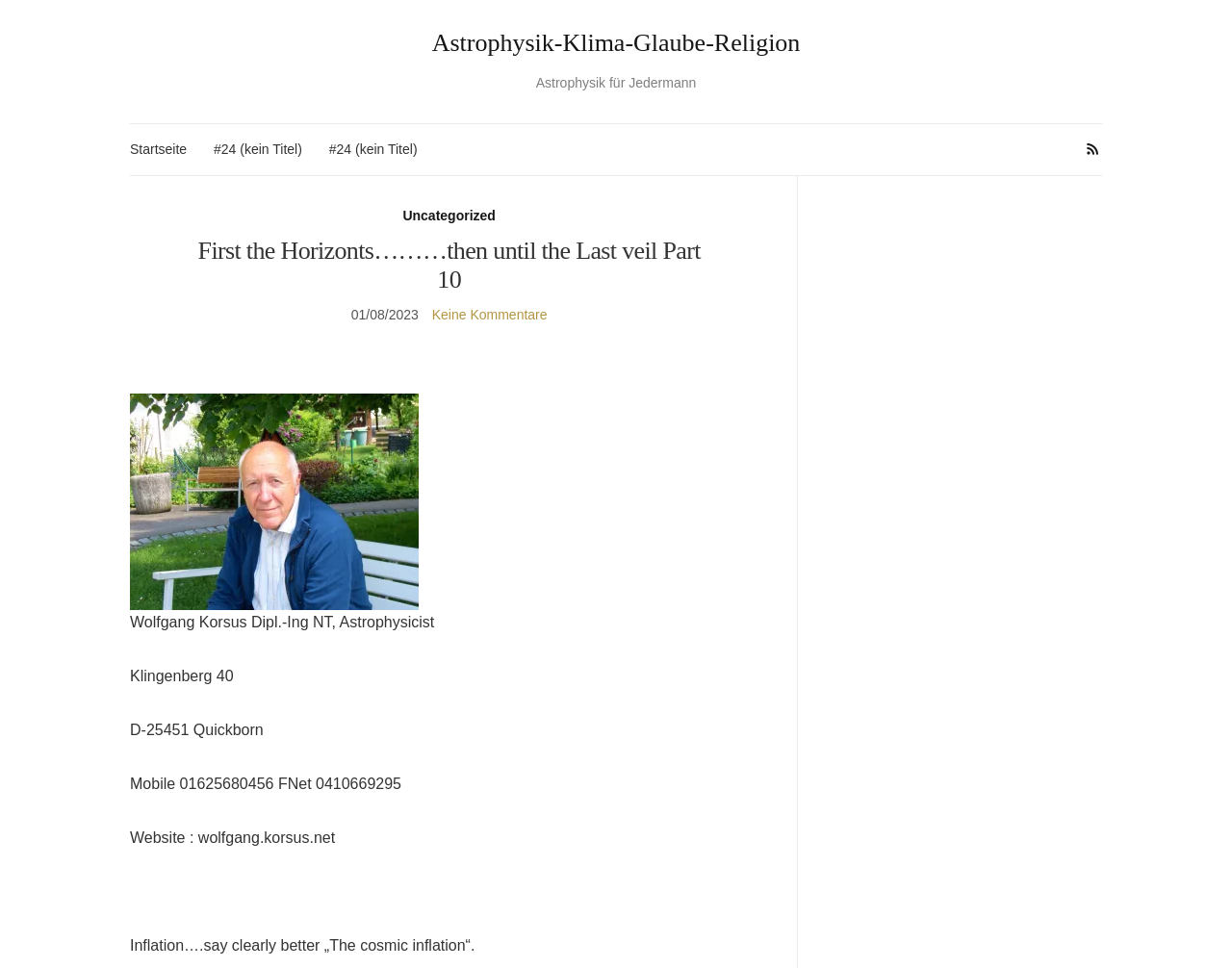Please find and report the primary heading text from the webpage.

First the Horizonts………then until the Last veil Part 10